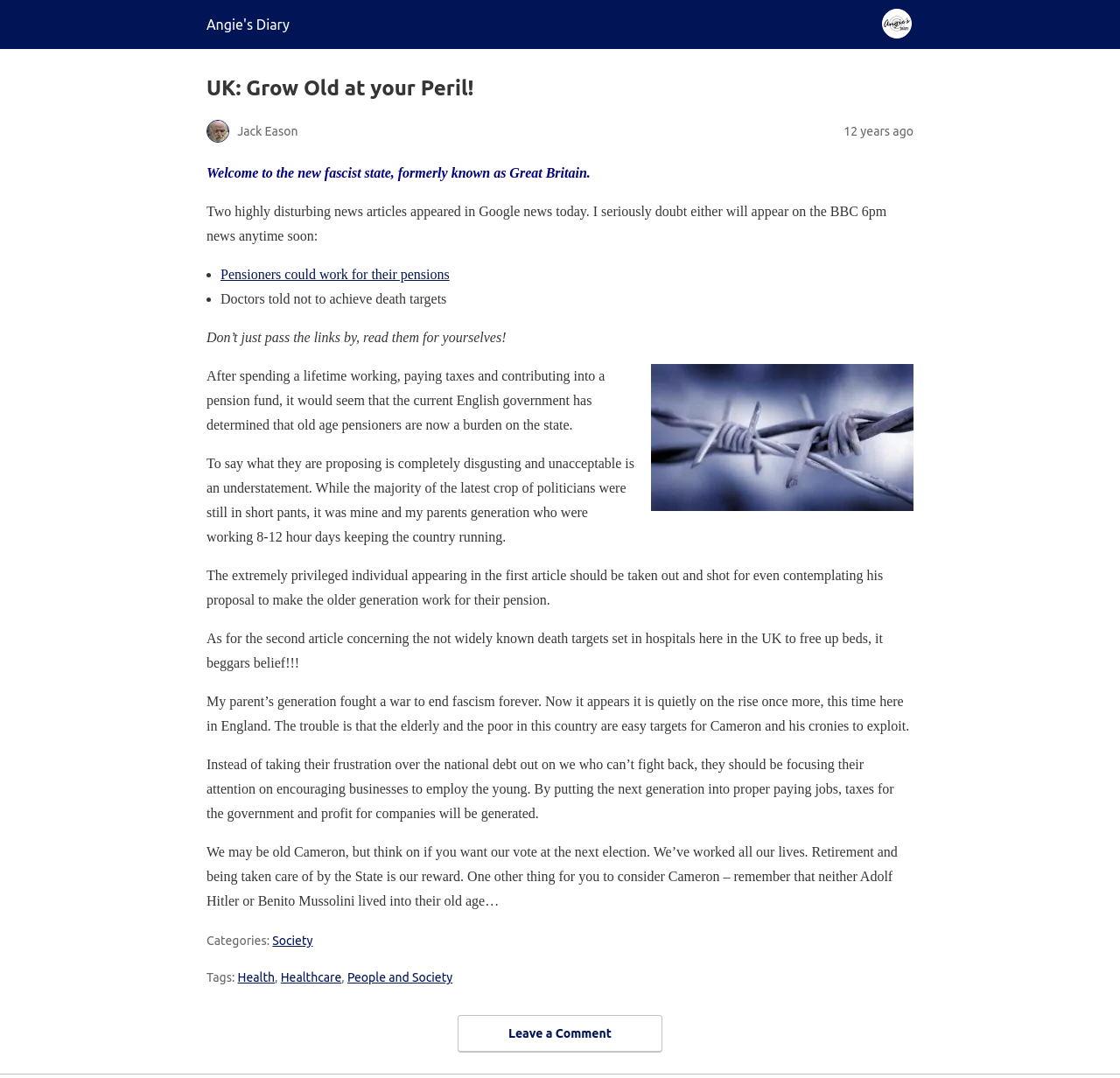What is the author's suggestion to the government?
Refer to the image and give a detailed response to the question.

The author suggests that instead of targeting the elderly and poor, the government should focus on encouraging businesses to employ the young, which would generate taxes and profits, and help the economy.